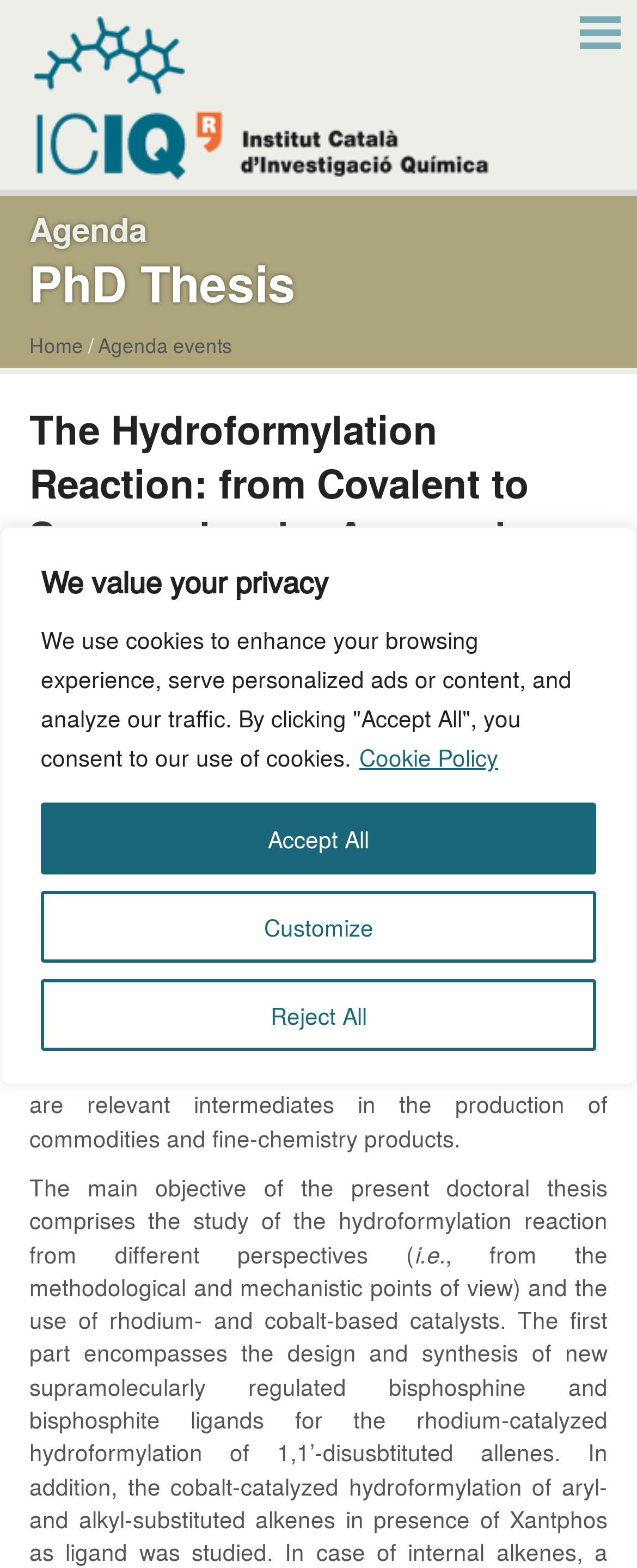Please identify the bounding box coordinates of the area that needs to be clicked to follow this instruction: "Click the ICIQ link".

[0.051, 0.01, 0.776, 0.115]